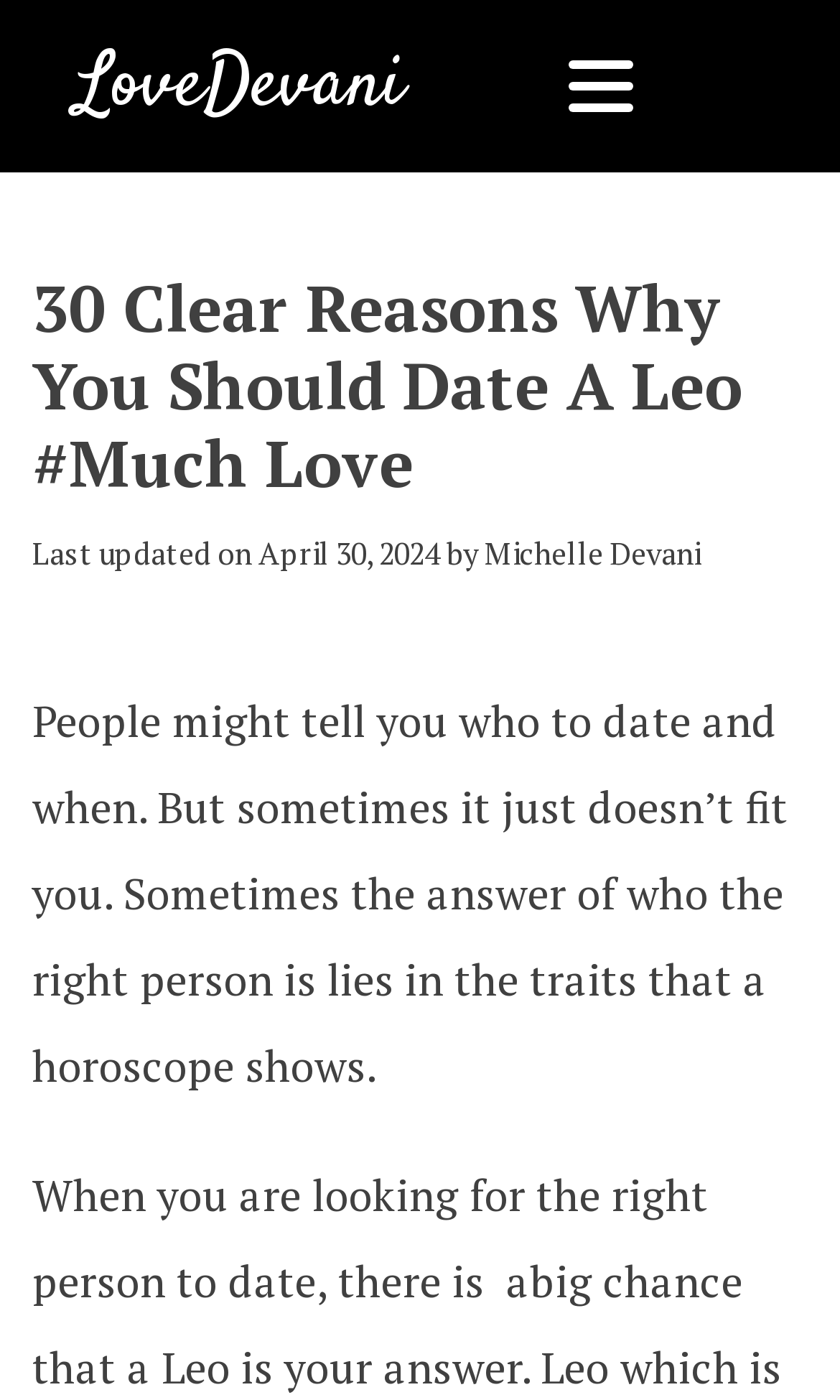Please find and give the text of the main heading on the webpage.

30 Clear Reasons Why You Should Date A Leo #Much Love